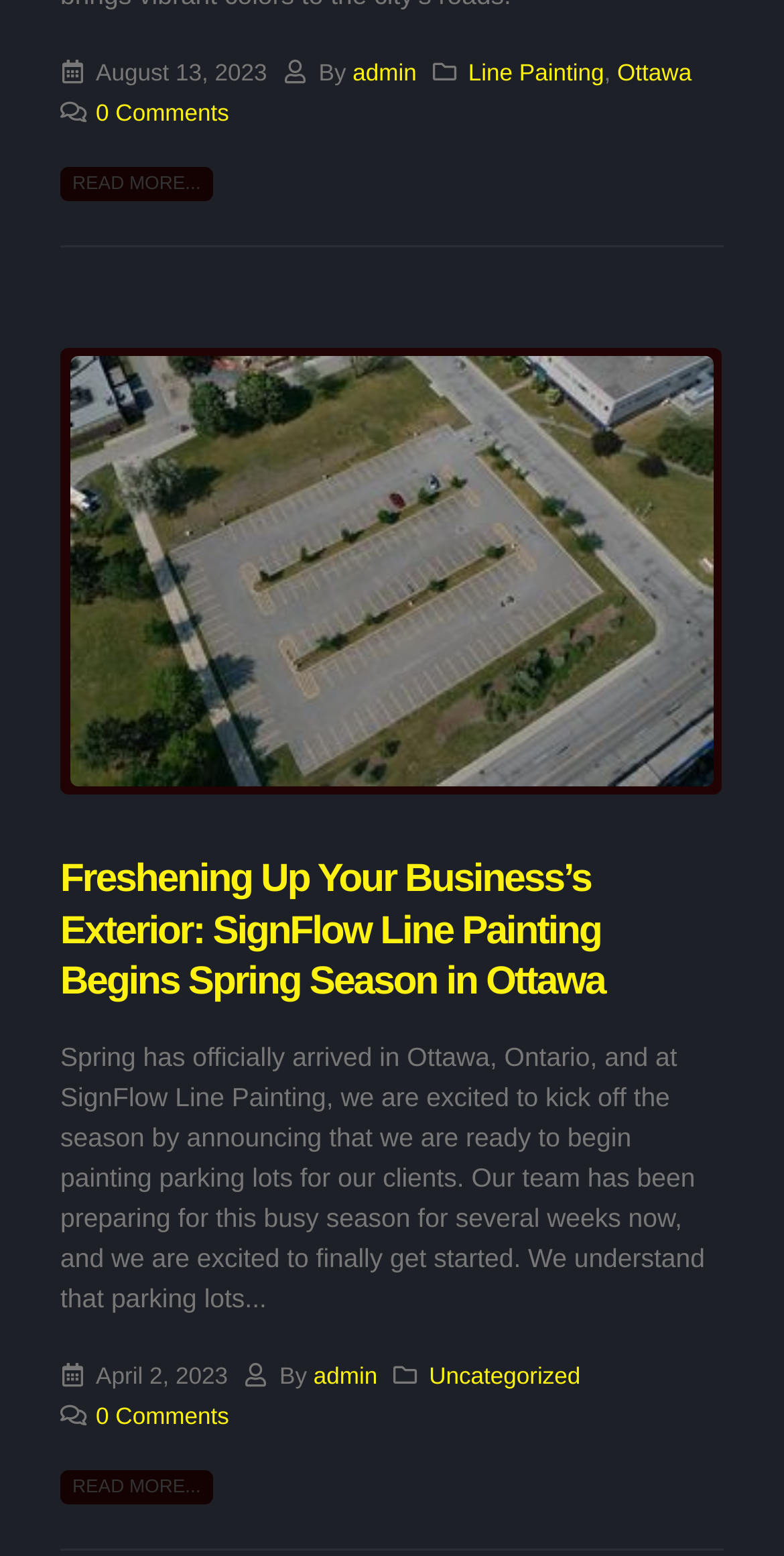Who is the author of the second article?
Provide a detailed answer to the question using information from the image.

I found the author of the second article by looking at the bottom section of the webpage, where it says 'By admin' next to the date 'April 2, 2023'.